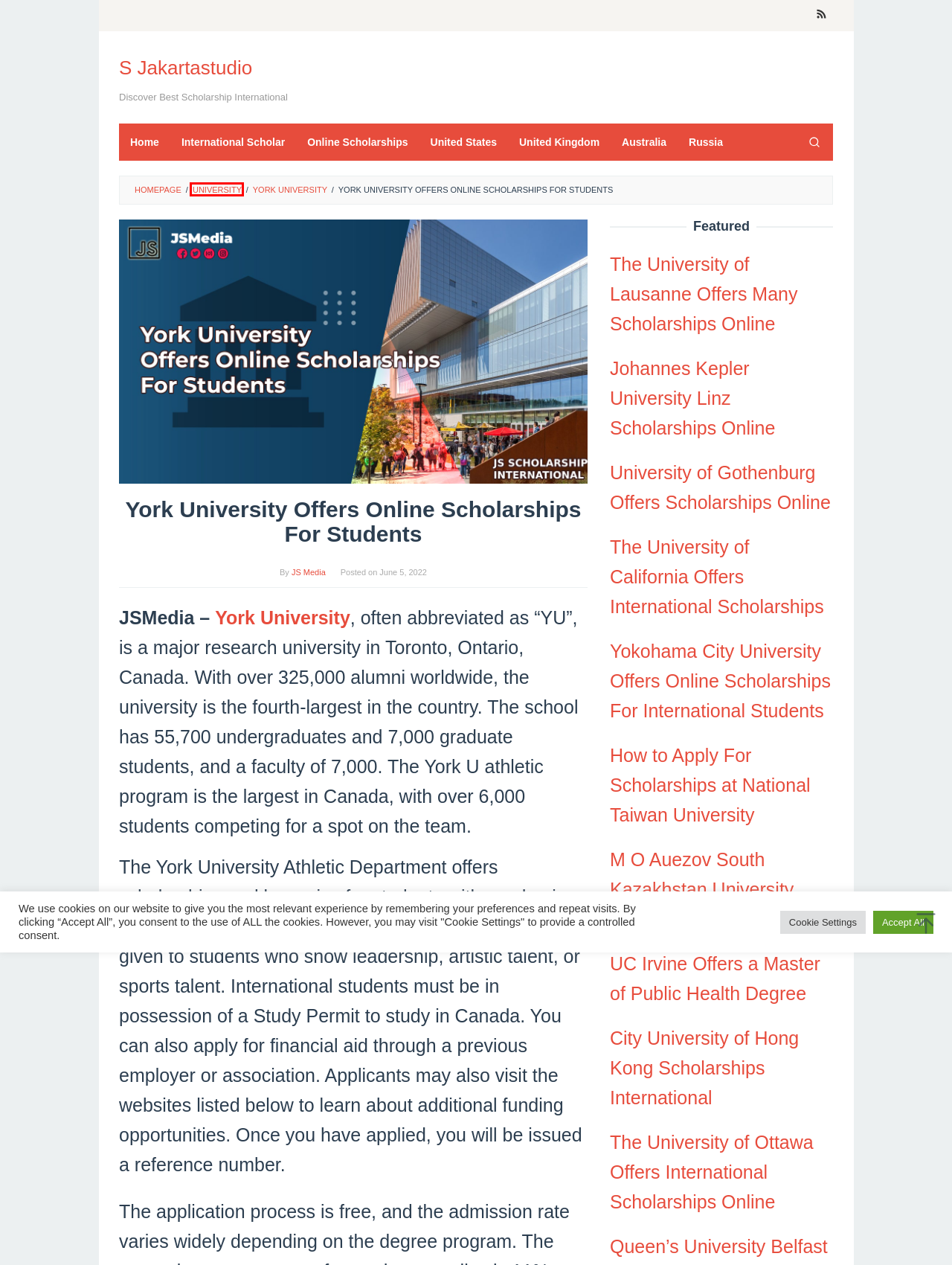Examine the screenshot of the webpage, which includes a red bounding box around an element. Choose the best matching webpage description for the page that will be displayed after clicking the element inside the red bounding box. Here are the candidates:
A. How to Apply For Scholarships at National Taiwan University - S Jakartastudio
B. Australia Archives - S Jakartastudio
C. M O Auezov South Kazakhstan University Scholarships Online - S Jakartastudio
D. JS Media, Author at S Jakartastudio
E. Johannes Kepler University Linz Scholarships Online - S Jakartastudio
F. University of Gothenburg Offers Scholarships Online - S Jakartastudio
G. University Archives - S Jakartastudio
H. S Jakartastudio

G